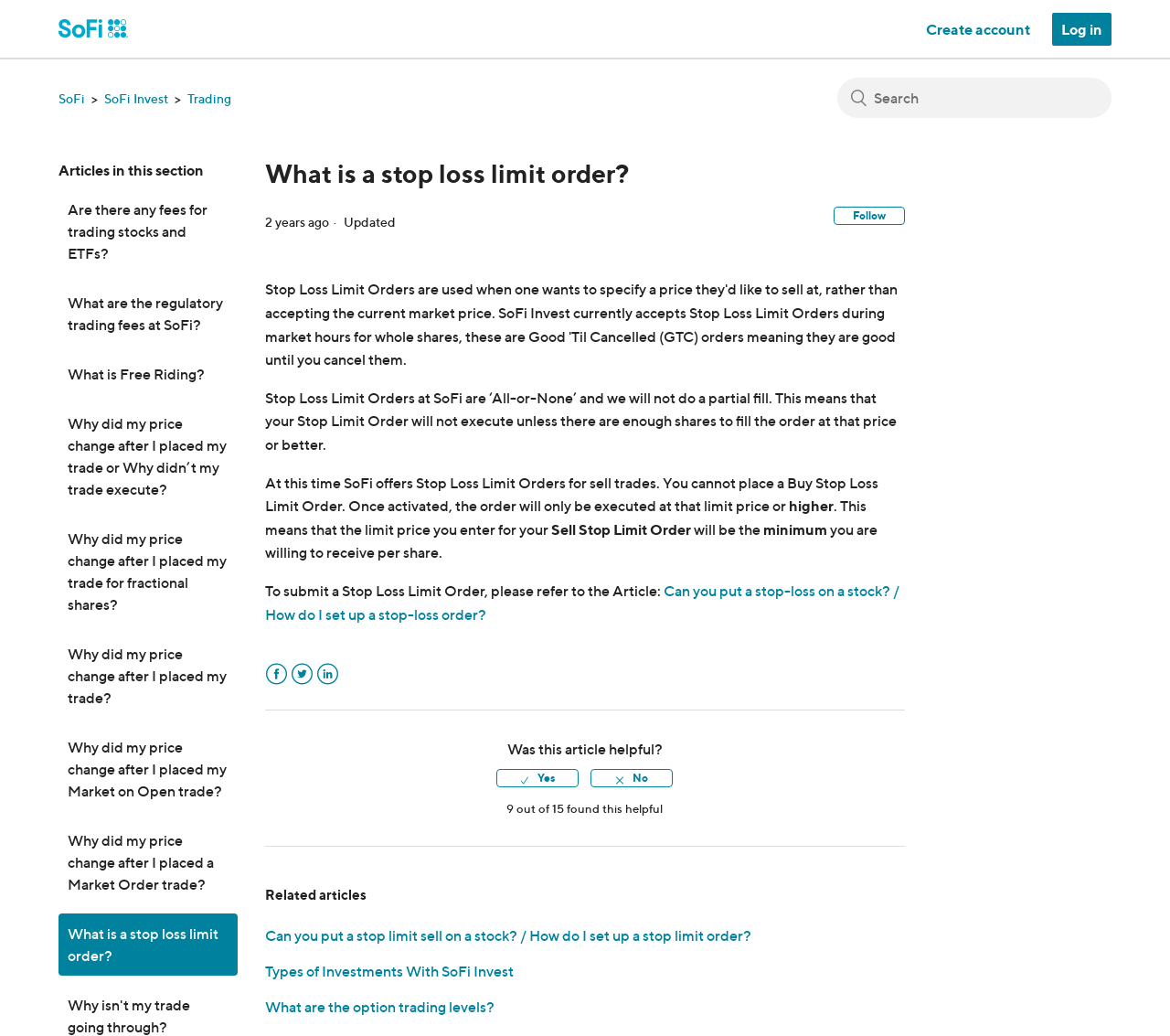Find and extract the text of the primary heading on the webpage.

What is a stop loss limit order?